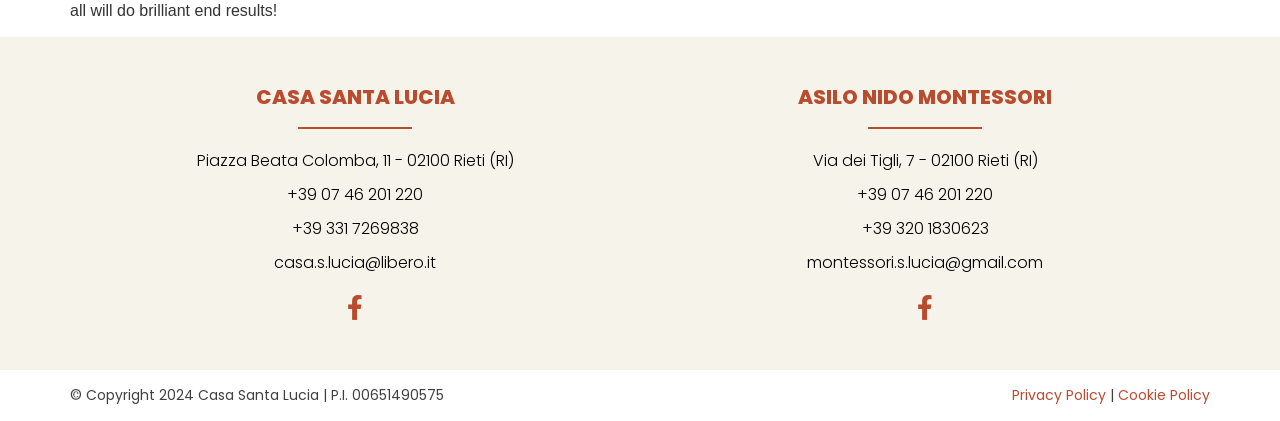Determine the bounding box for the described UI element: "+39 331 7269838".

[0.055, 0.516, 0.5, 0.573]